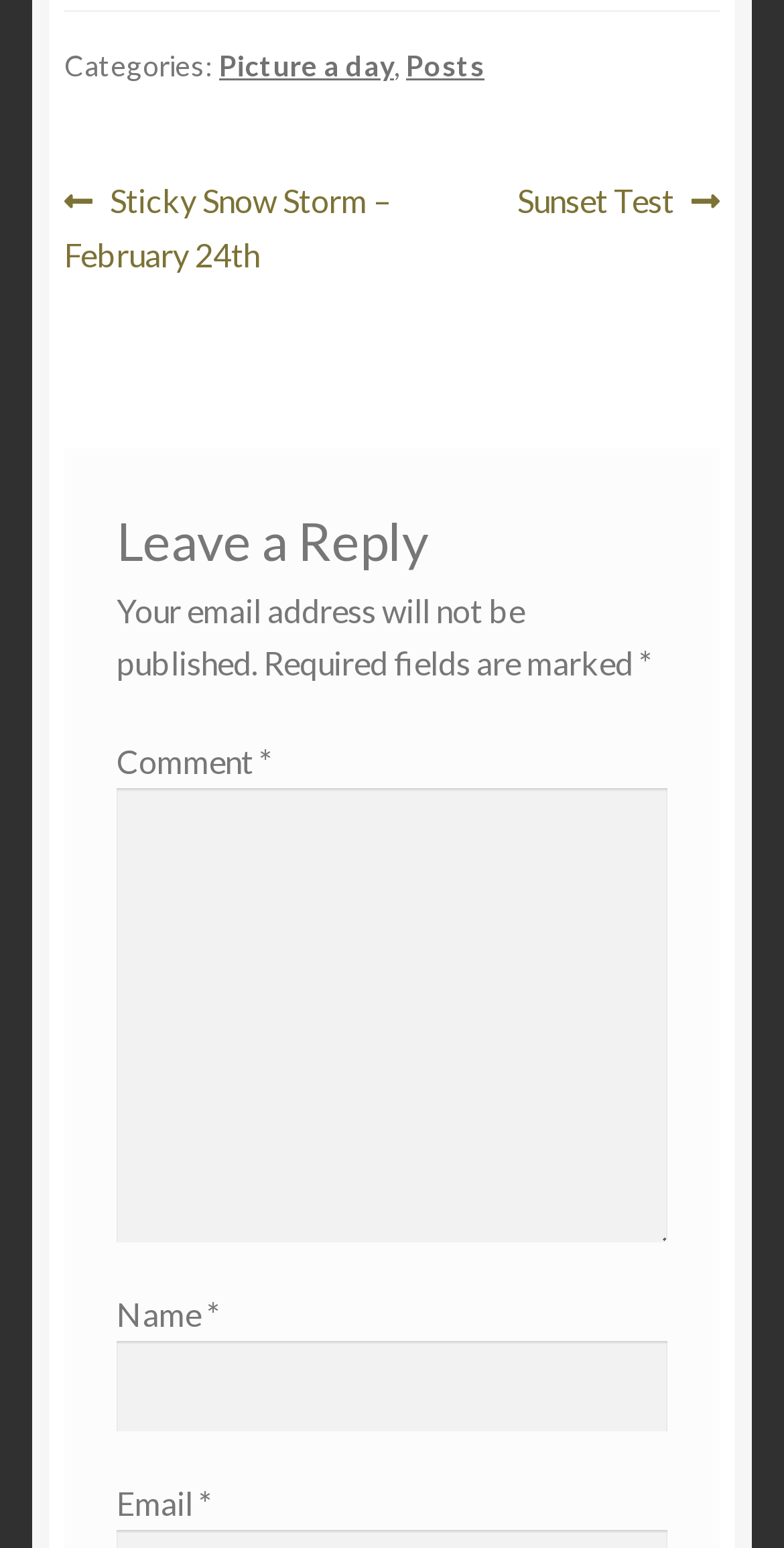Answer the following query with a single word or phrase:
What is required to leave a reply?

Name and Email